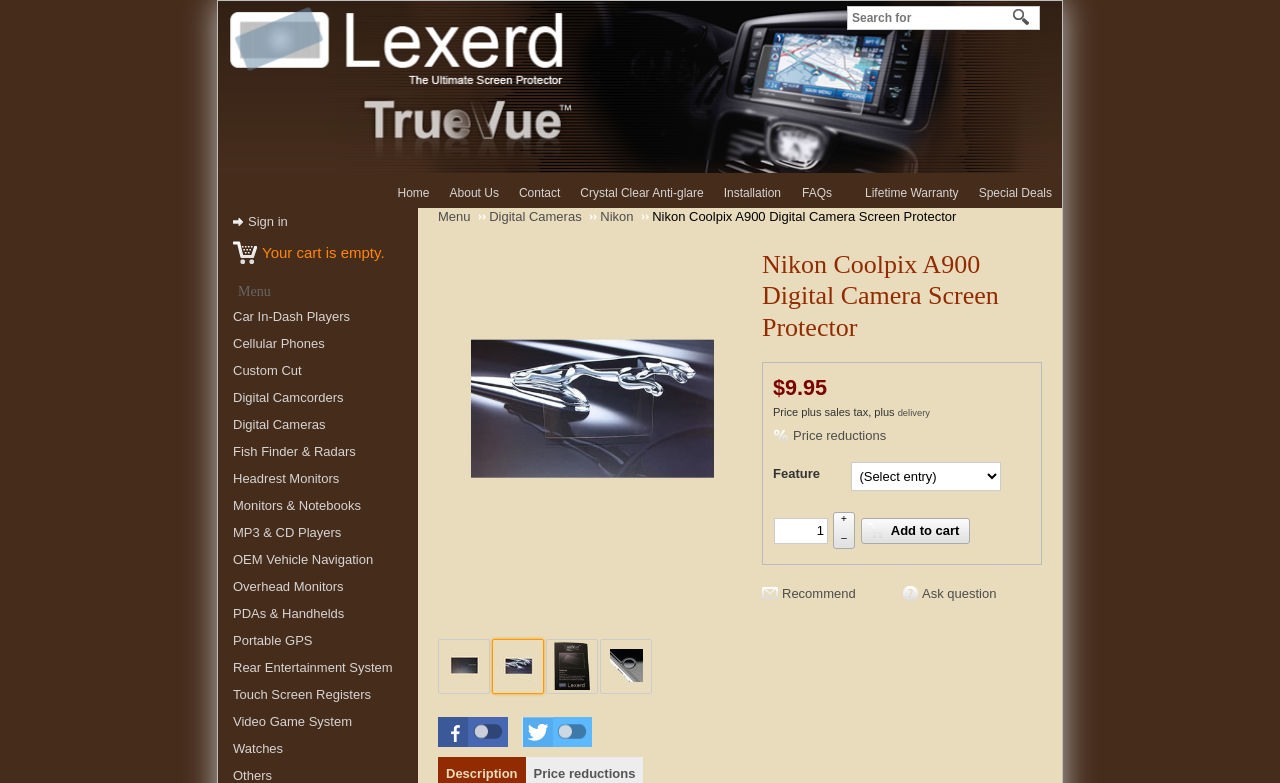Please specify the bounding box coordinates of the clickable section necessary to execute the following command: "Ask a question".

[0.705, 0.747, 0.778, 0.771]